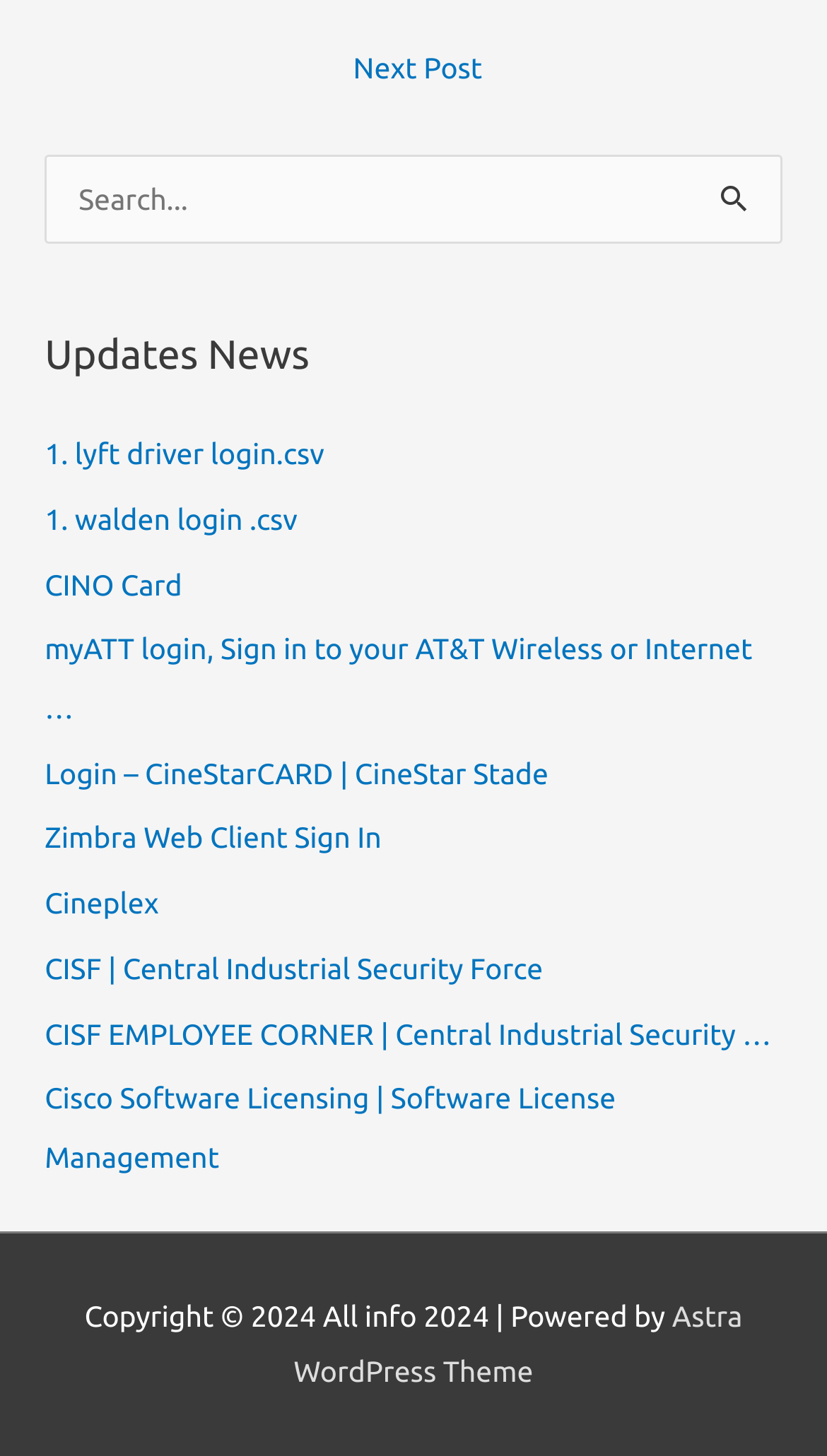Please provide the bounding box coordinate of the region that matches the element description: Next Post →. Coordinates should be in the format (top-left x, top-left y, bottom-right x, bottom-right y) and all values should be between 0 and 1.

[0.024, 0.027, 0.986, 0.073]